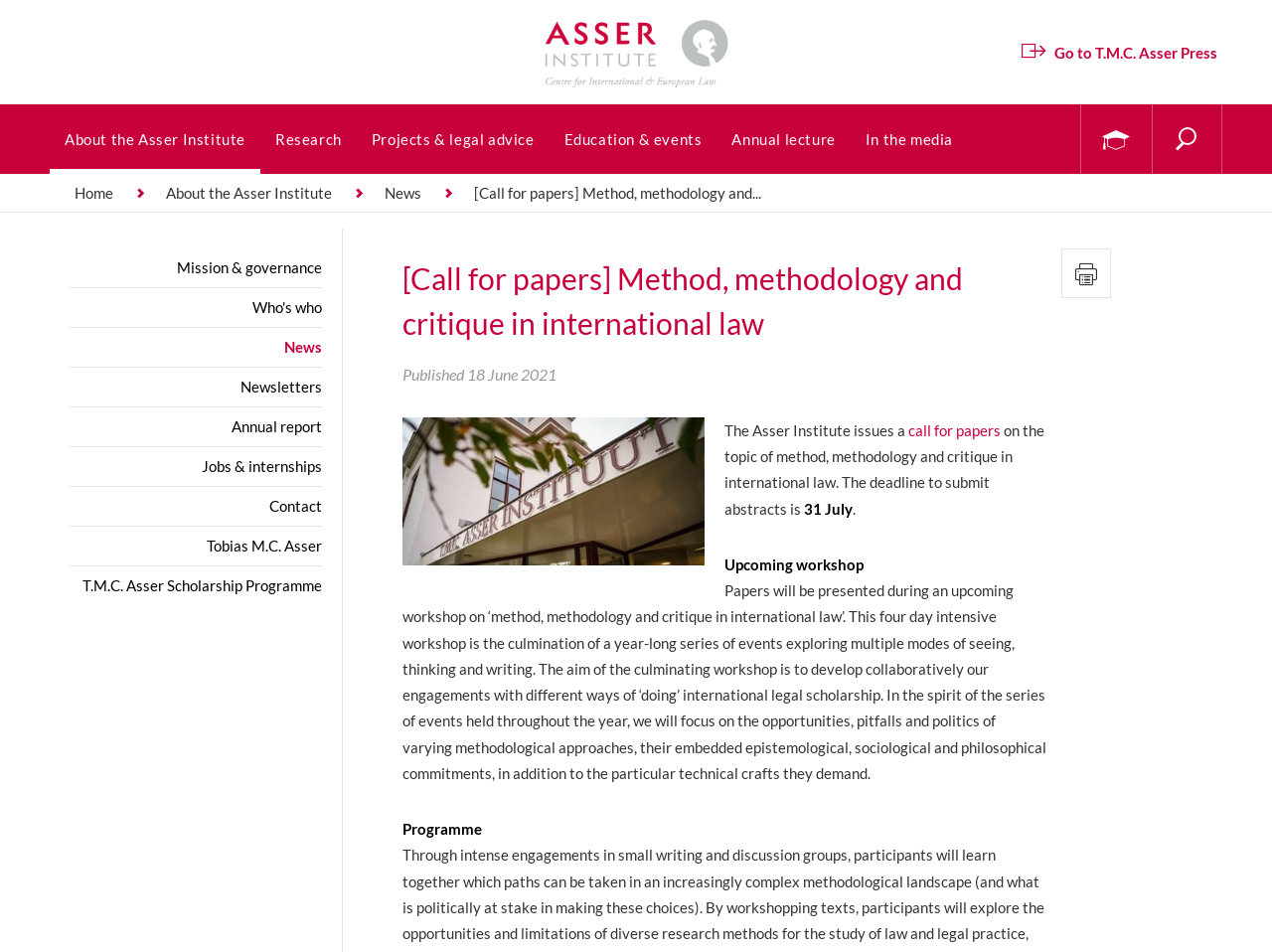What is the purpose of the upcoming workshop?
Based on the screenshot, answer the question with a single word or phrase.

To develop collaboratively engagements with different ways of 'doing' international legal scholarship